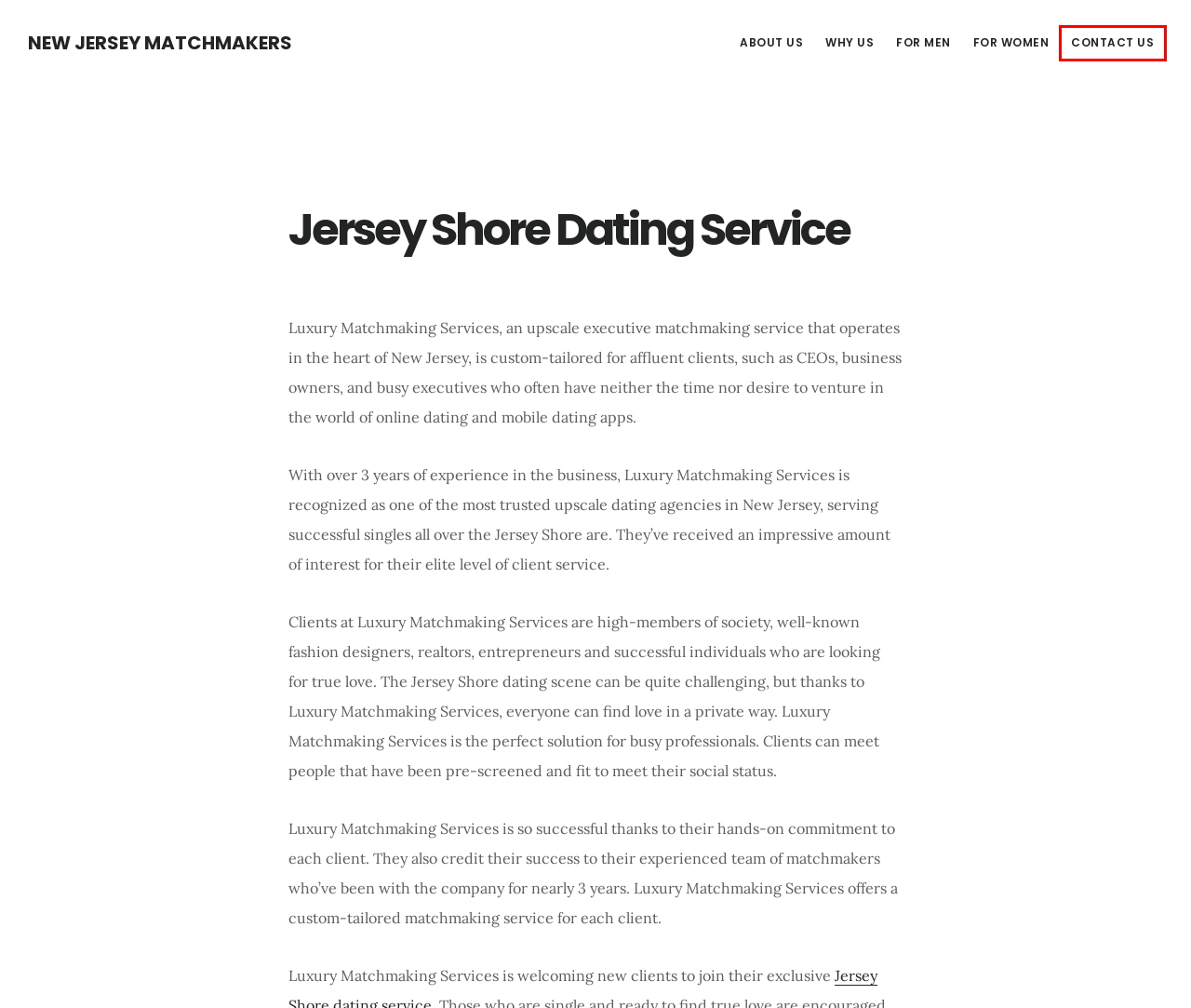Analyze the screenshot of a webpage that features a red rectangle bounding box. Pick the webpage description that best matches the new webpage you would see after clicking on the element within the red bounding box. Here are the candidates:
A. Contact Us - Luxury New Jersey Matchmakers & Dating Service in NJ
B. Why Us - Elite New Jersey Matchmakers
C. Themes Archive - StudioPress
D. For Women - Luxury Matchmaking in New Jersey
E. The #1 Dating Site in New Jersey | Much Better Than Online Dating
F. Log In ‹ New Jersey Matchmakers — WordPress
G. For Men - High-End Matchmakers in New Jersey
H. New Jersey Matchmakers - Affordable Matchmaking in New Jersey

A